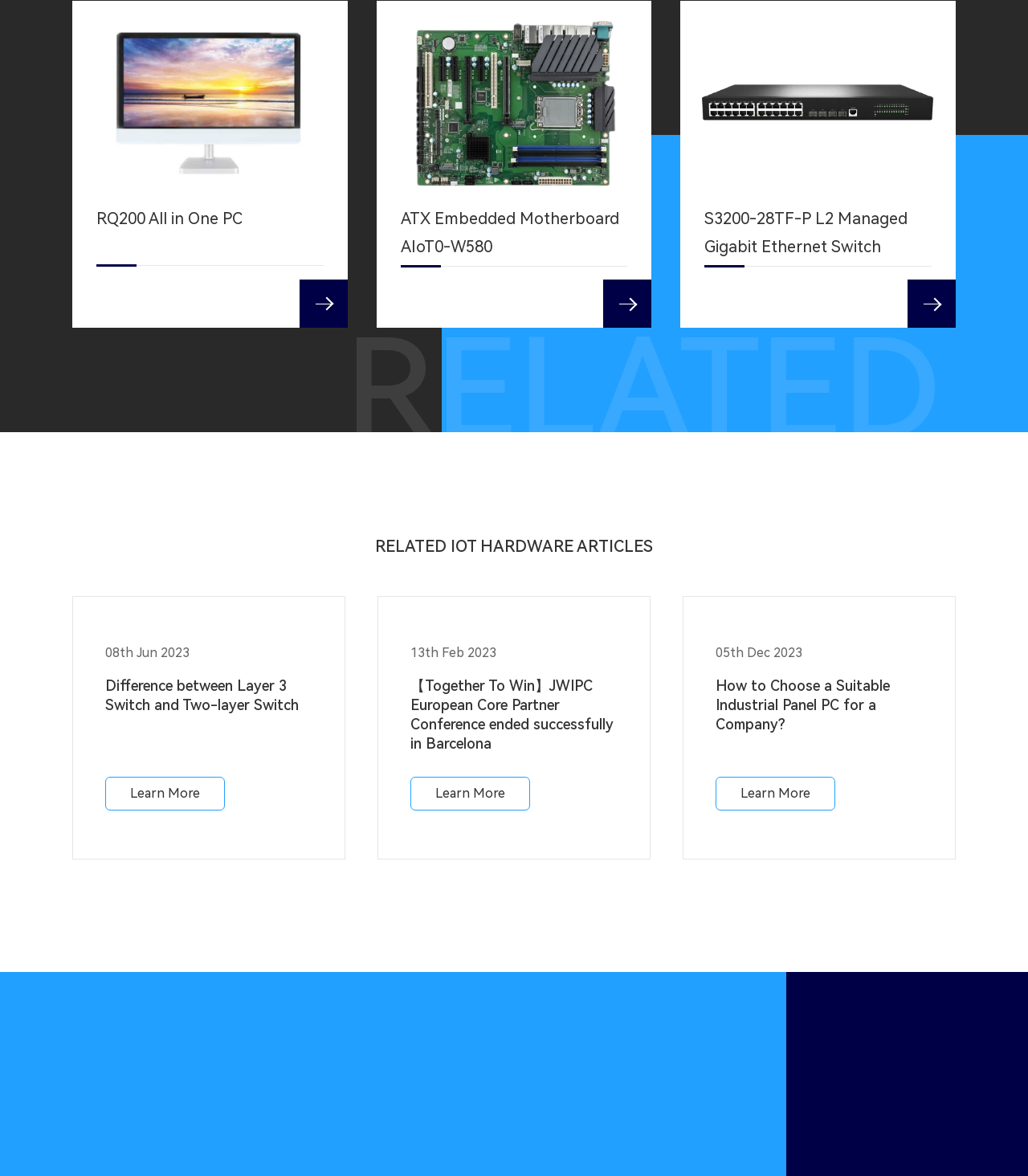Please provide the bounding box coordinates for the element that needs to be clicked to perform the following instruction: "View RQ200 All in One PC details". The coordinates should be given as four float numbers between 0 and 1, i.e., [left, top, right, bottom].

[0.07, 0.001, 0.338, 0.174]